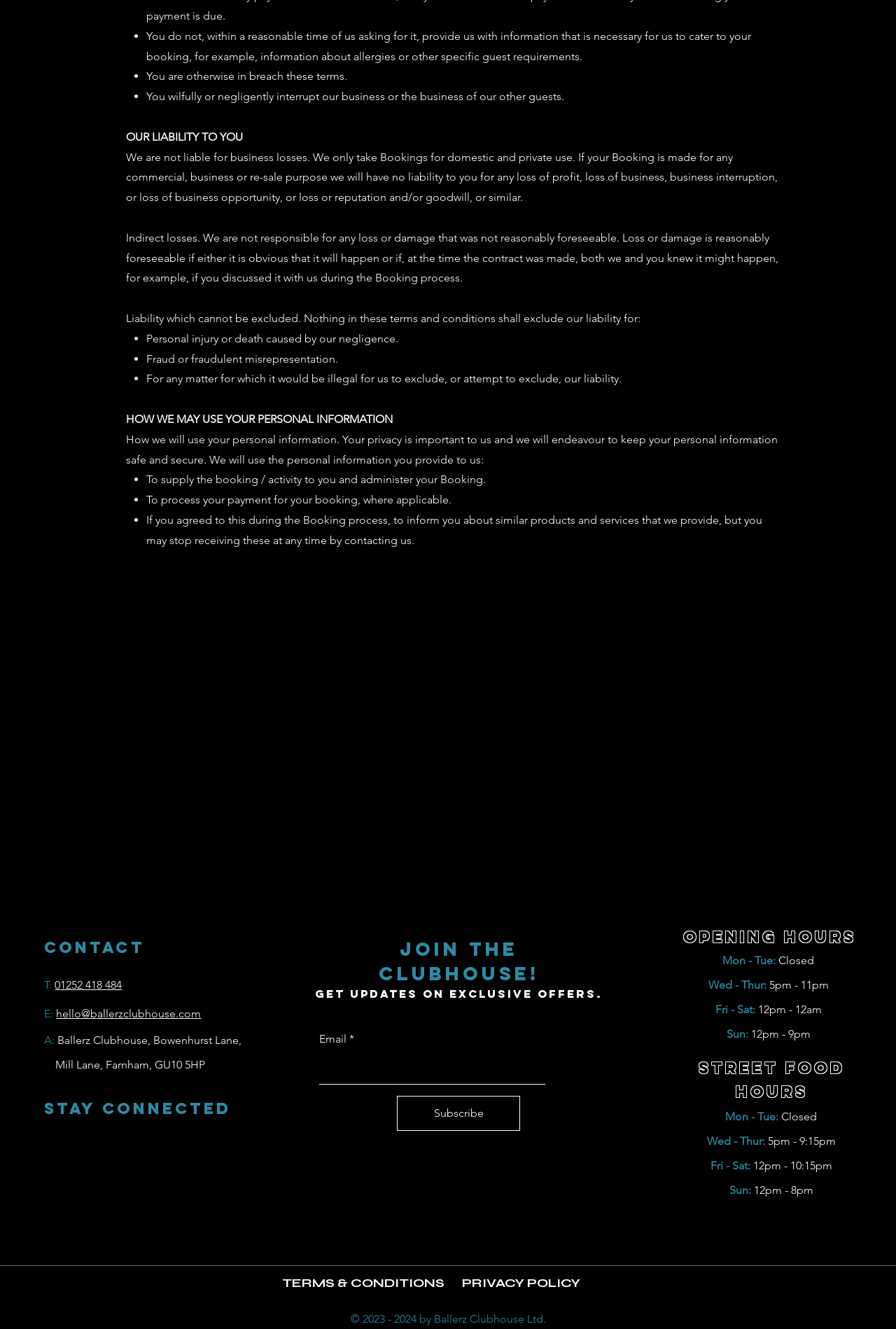Could you determine the bounding box coordinates of the clickable element to complete the instruction: "Click the Subscribe button"? Provide the coordinates as four float numbers between 0 and 1, i.e., [left, top, right, bottom].

[0.443, 0.825, 0.58, 0.851]